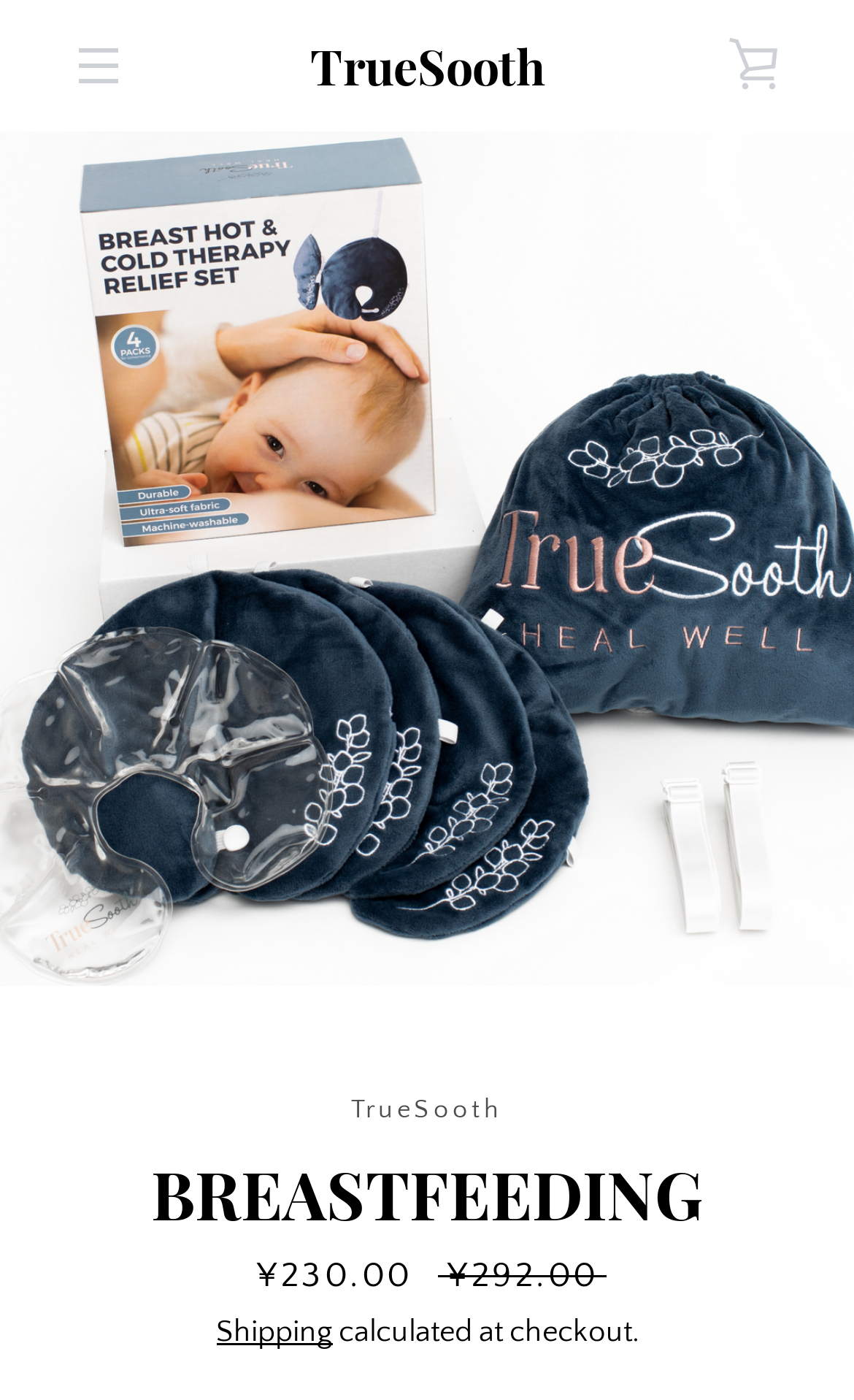Illustrate the webpage with a detailed description.

This webpage is about a breastfeeding accessories gift set, specifically a hot and cold breast therapy set, which is designed to relieve pain caused by engorgement, clogged milk ducts, and mastitis. 

At the top left corner, there is a "Skip to content" link. Next to it, there is a "MENU" button. On the top right corner, there is a "TrueSooth" link, which is the brand name, and a "VIEW CART" link. 

Below the top navigation bar, there is a large image that takes up the full width of the page, showcasing the breastfeeding accessories gift set. Above the image, there is a heading that reads "BREASTFEEDING". 

Below the image, there is a paragraph of text that describes the product, including its sale price of ¥230.00 and regular price of ¥292.00. There is also a "Shipping" link and a note that the shipping cost will be calculated at checkout.

On the left side of the page, there are several links to other pages, including "SEARCH", "TERMS OF SERVICE", "PRIVACY POLICY", "SHIPPING POLICY", and "REFUND POLICY". 

In the middle of the page, there is a section that invites users to stay updated on promotions, new products, and sales by subscribing to the newsletter. There is a textbox to enter an email address and a "SUBSCRIBE" button. 

Below this section, there are links to the brand's social media profiles, including Facebook, Pinterest, and Instagram. 

At the bottom of the page, there is a copyright notice that reads "Copyright © 2024, TrueSooth". There are also payment icons, including American Express, Apple Pay, Google Pay, Mastercard, PayPal, Shop Pay, Union Pay, and Visa.